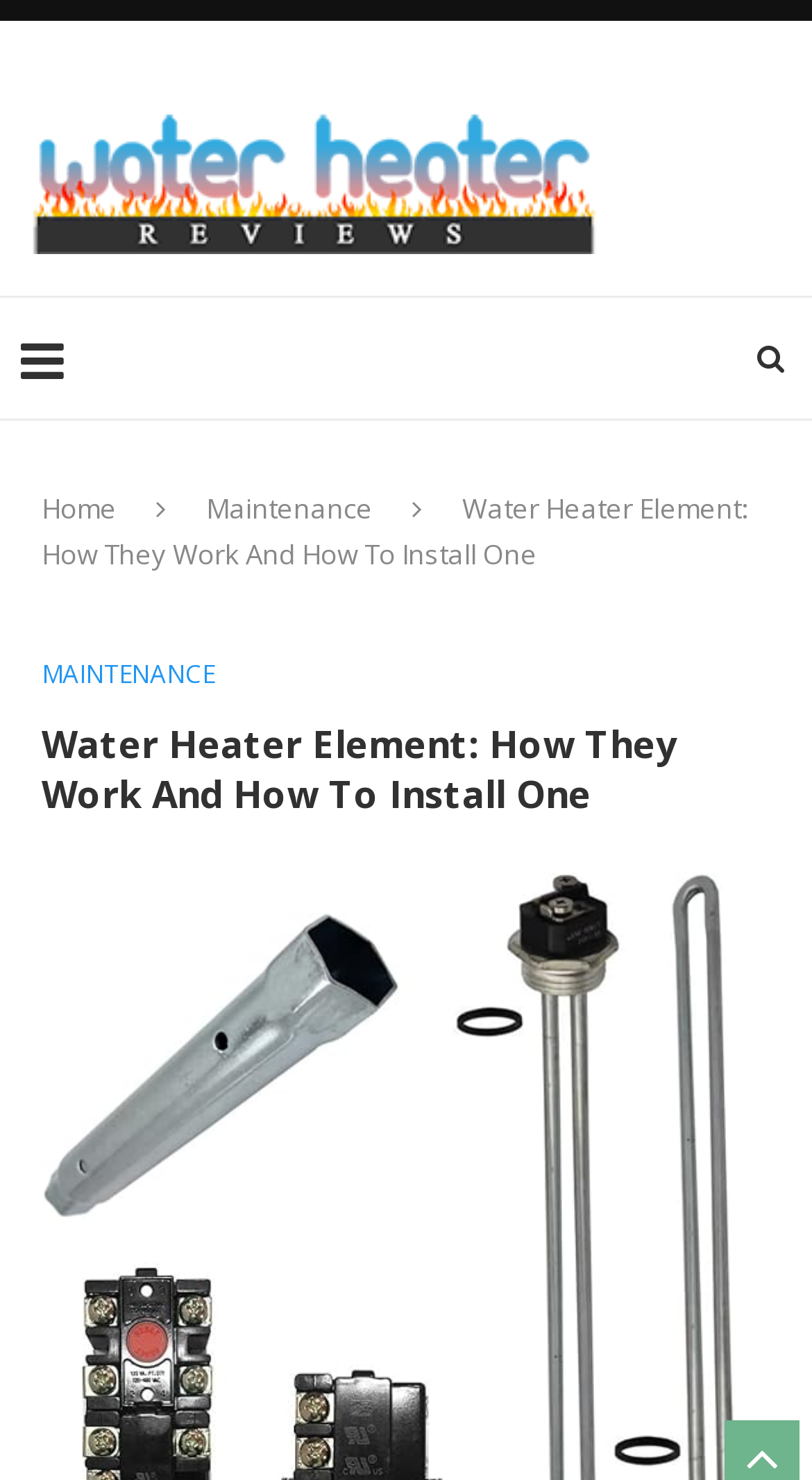Create a detailed summary of the webpage's content and design.

The webpage is about water heater elements, specifically discussing how they work and how to install one at home. At the top left of the page, there are four links: "HOME", "ABOUT US", "CONTACT US", and "PRIVACY POLICY", aligned horizontally. Below these links, there is a heading "Water Heater Reviews" with an accompanying image on the left side. 

On the right side of the page, there is a layout table with a link containing a search icon. Below the table, there are three links: "Home", "Maintenance", and a heading "Water Heater Element: How They Work And How To Install One" that spans almost the entire width of the page. 

Underneath this heading, there is a link "MAINTENANCE" and another heading with the same text as before, "Water Heater Element: How They Work And How To Install One". Finally, there is another link with the same text again, positioned at the bottom of the page.